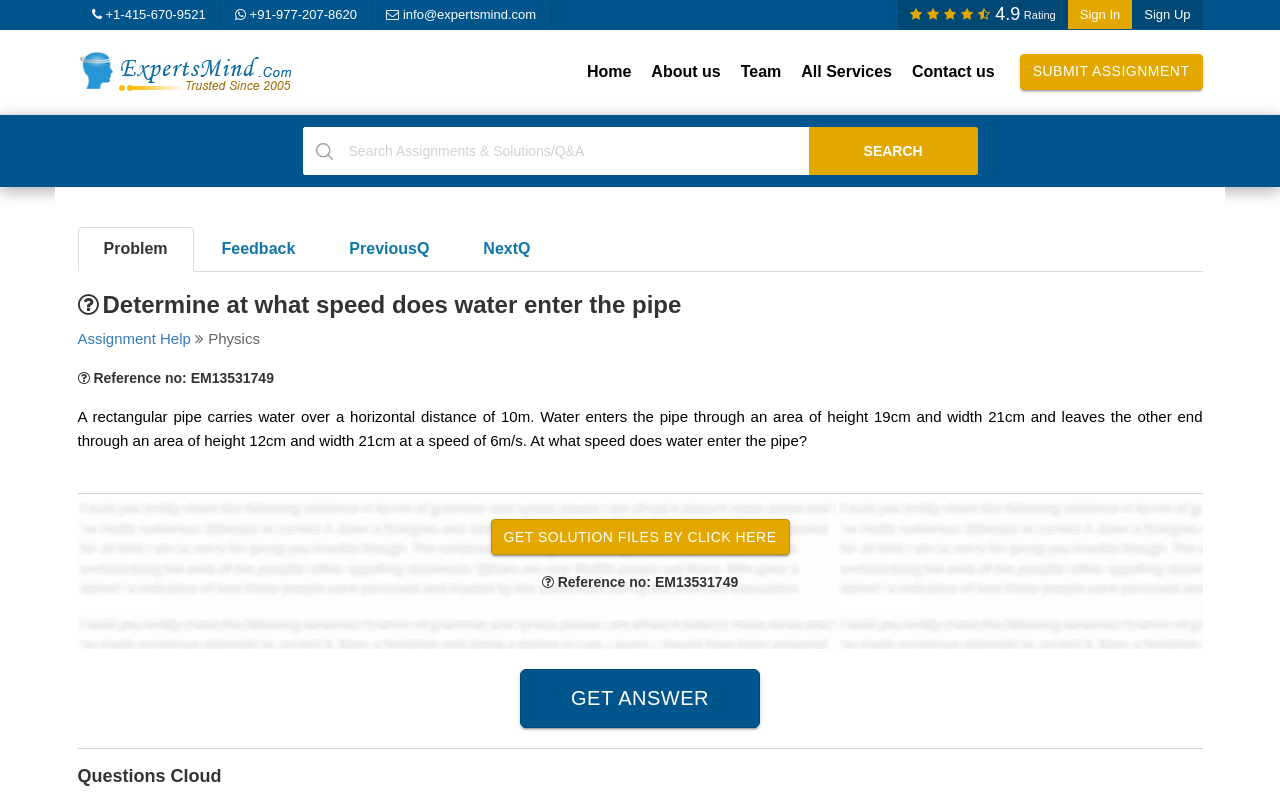Using the details in the image, give a detailed response to the question below:
What is the reference number of the problem?

The reference number of the problem is EM13531749, which can be found in the heading 'Reference no: EM13531749'.